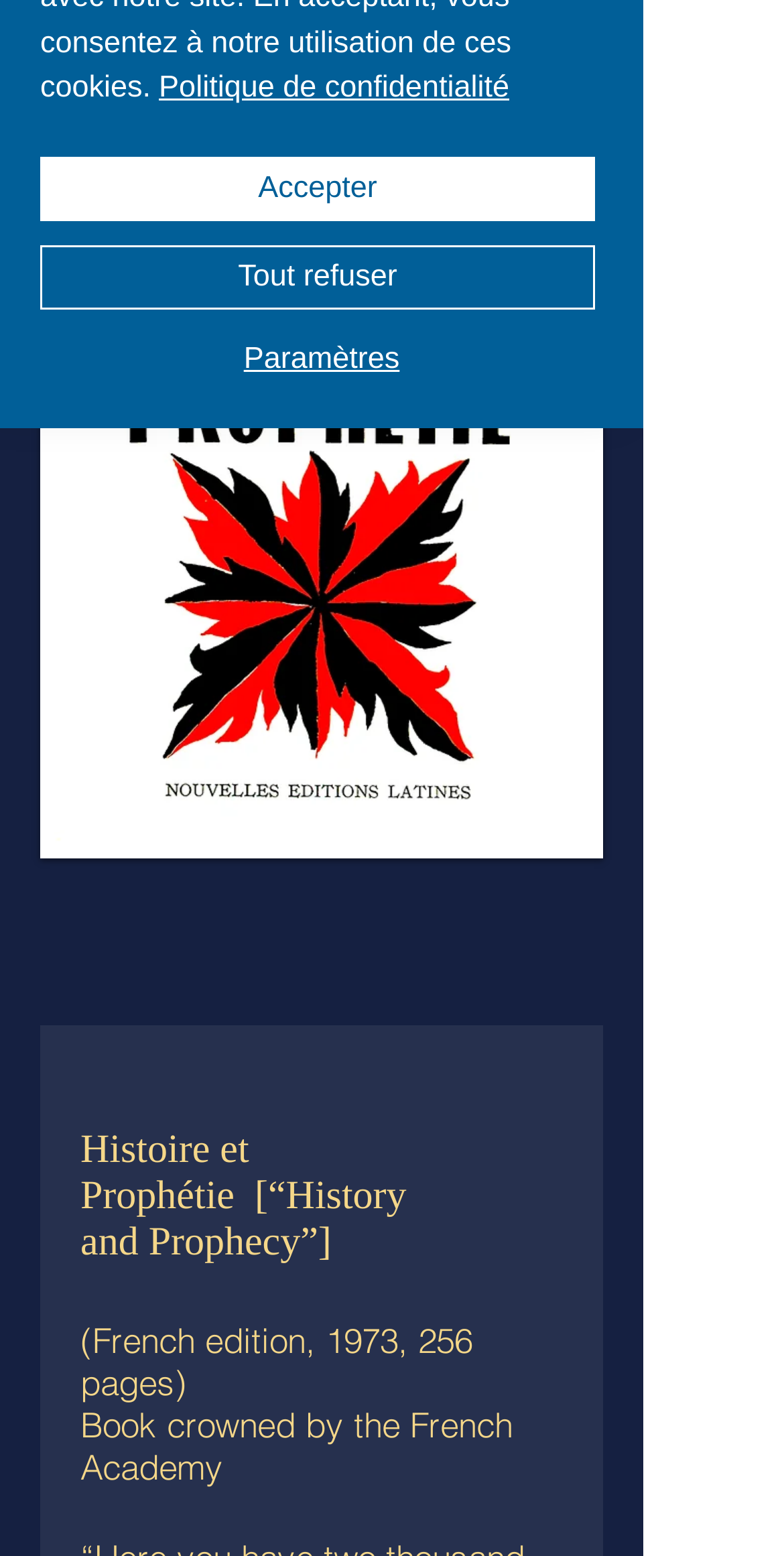Find the bounding box of the UI element described as: "Paramètres". The bounding box coordinates should be given as four float values between 0 and 1, i.e., [left, top, right, bottom].

[0.056, 0.216, 0.764, 0.244]